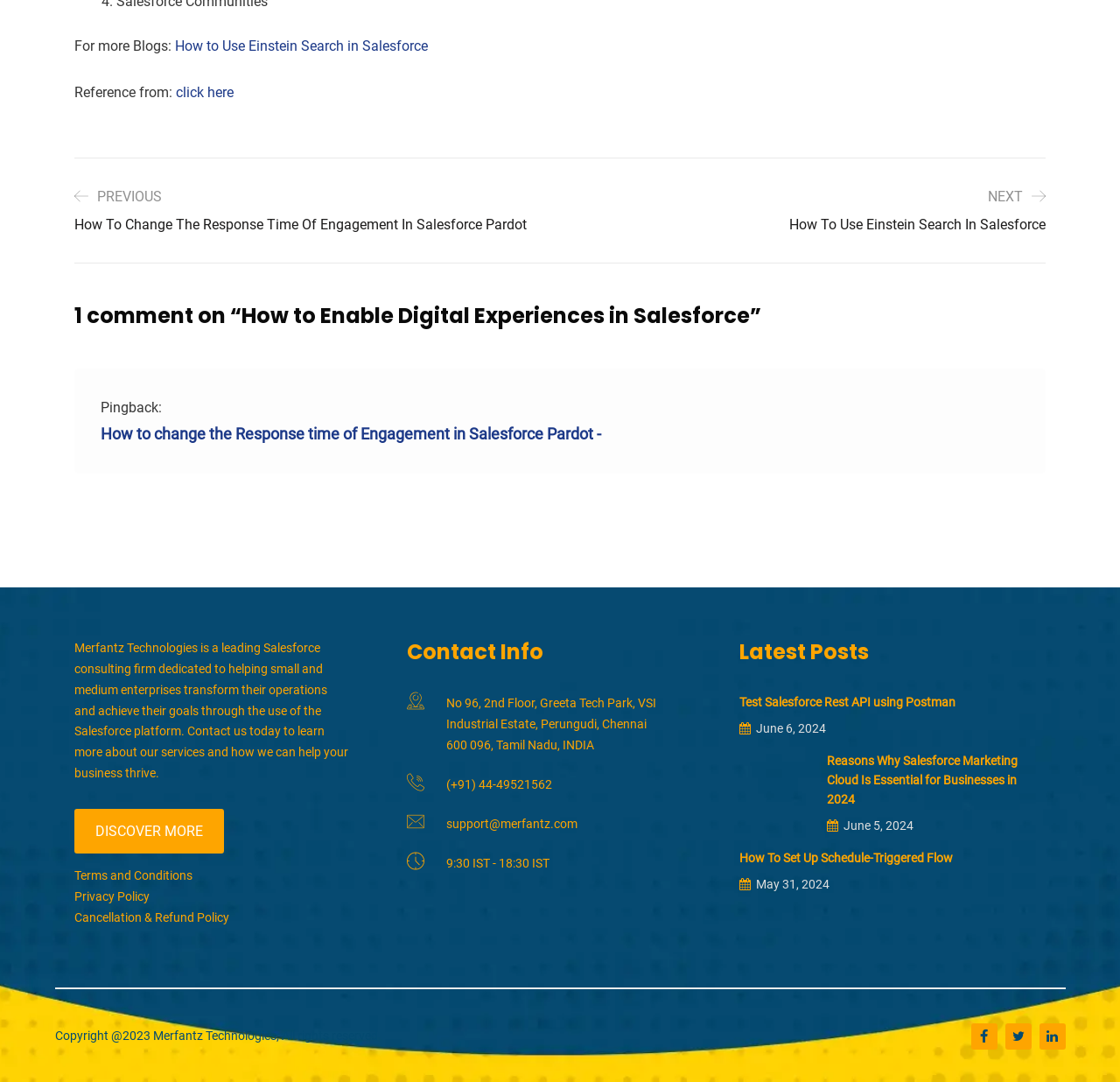Respond with a single word or phrase to the following question: What is the company name mentioned in the contact info section?

Merfantz Technologies